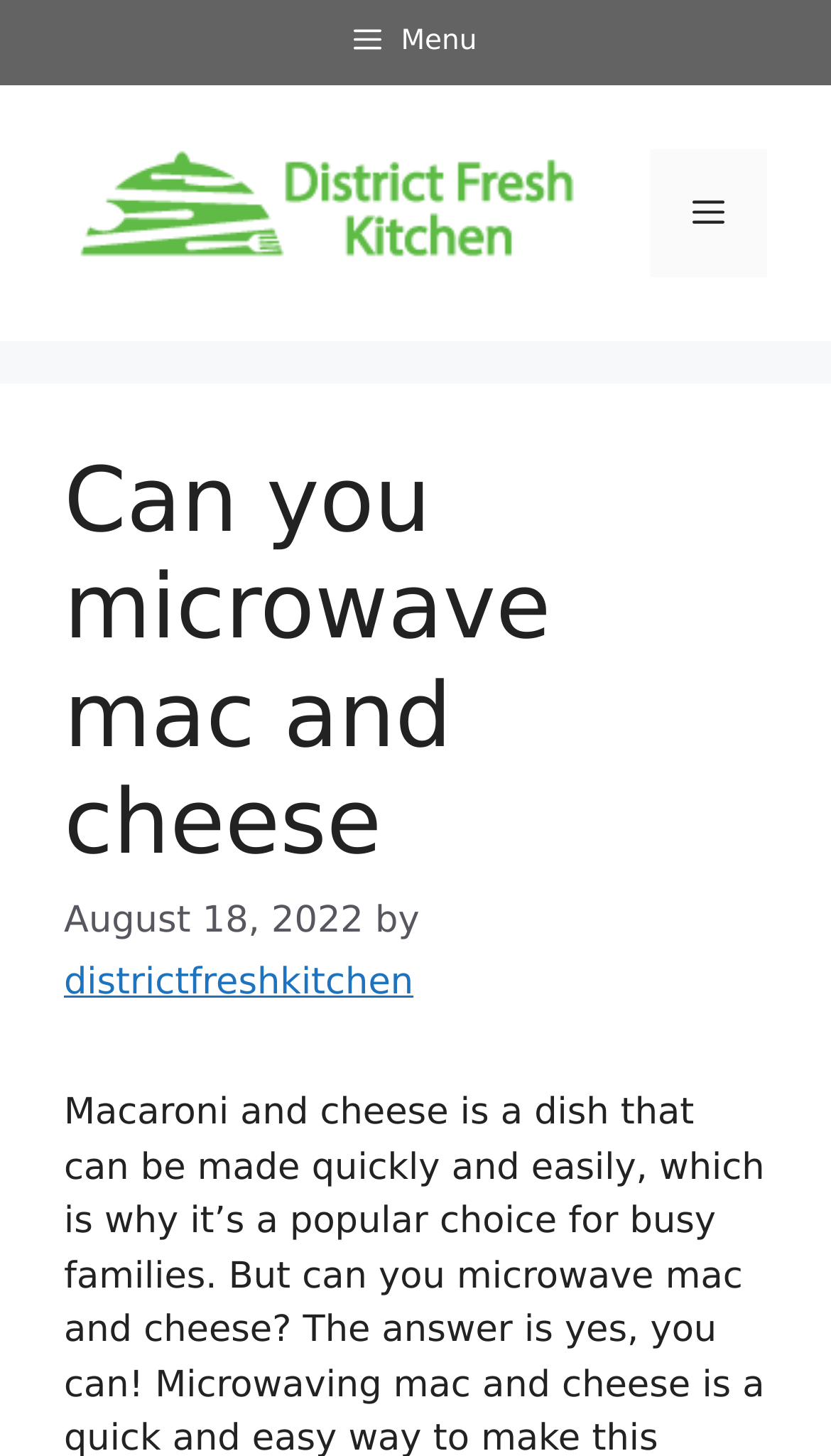Find the bounding box coordinates of the UI element according to this description: "districtfreshkitchen".

[0.077, 0.66, 0.498, 0.689]